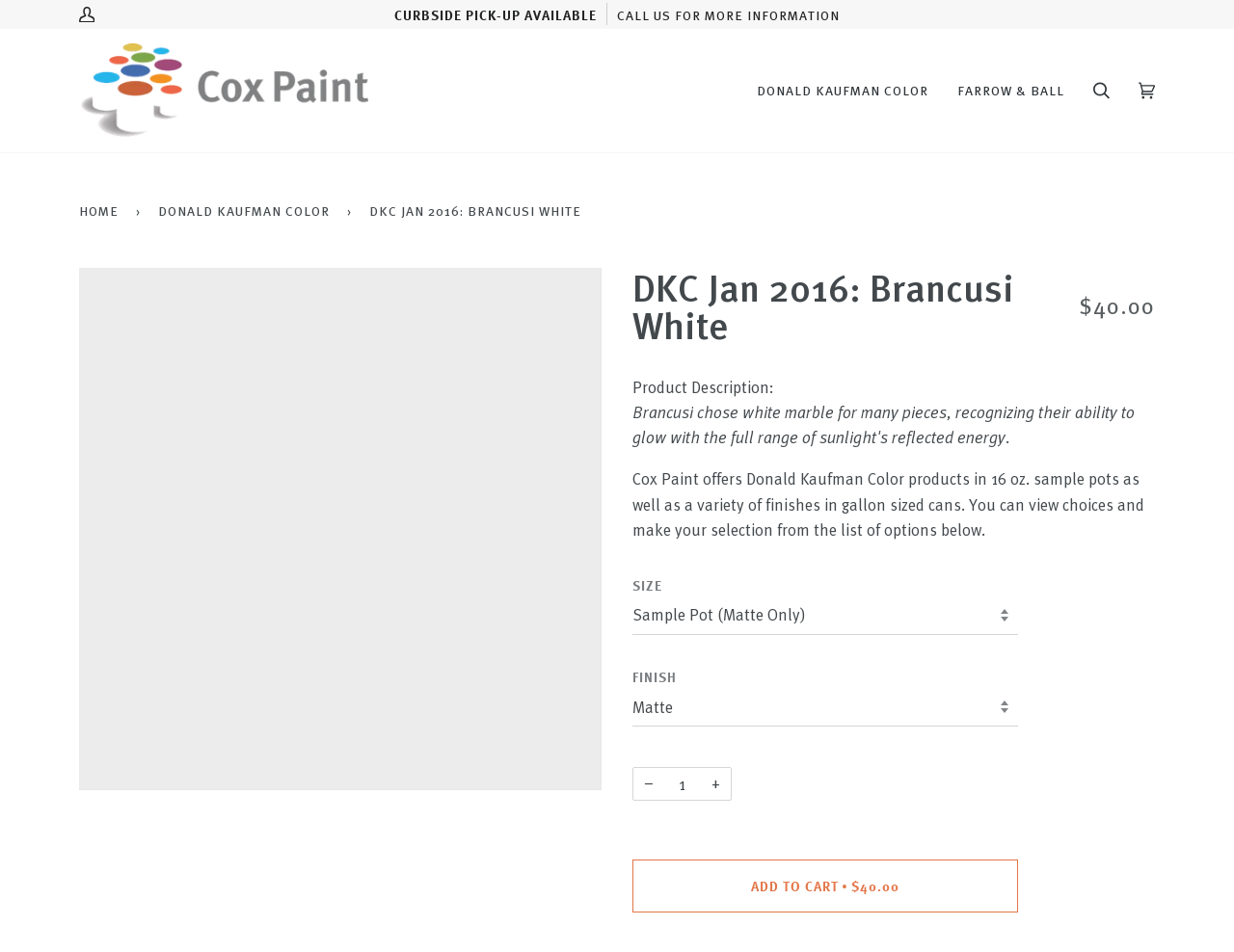Provide the text content of the webpage's main heading.

DKC Jan 2016: Brancusi White